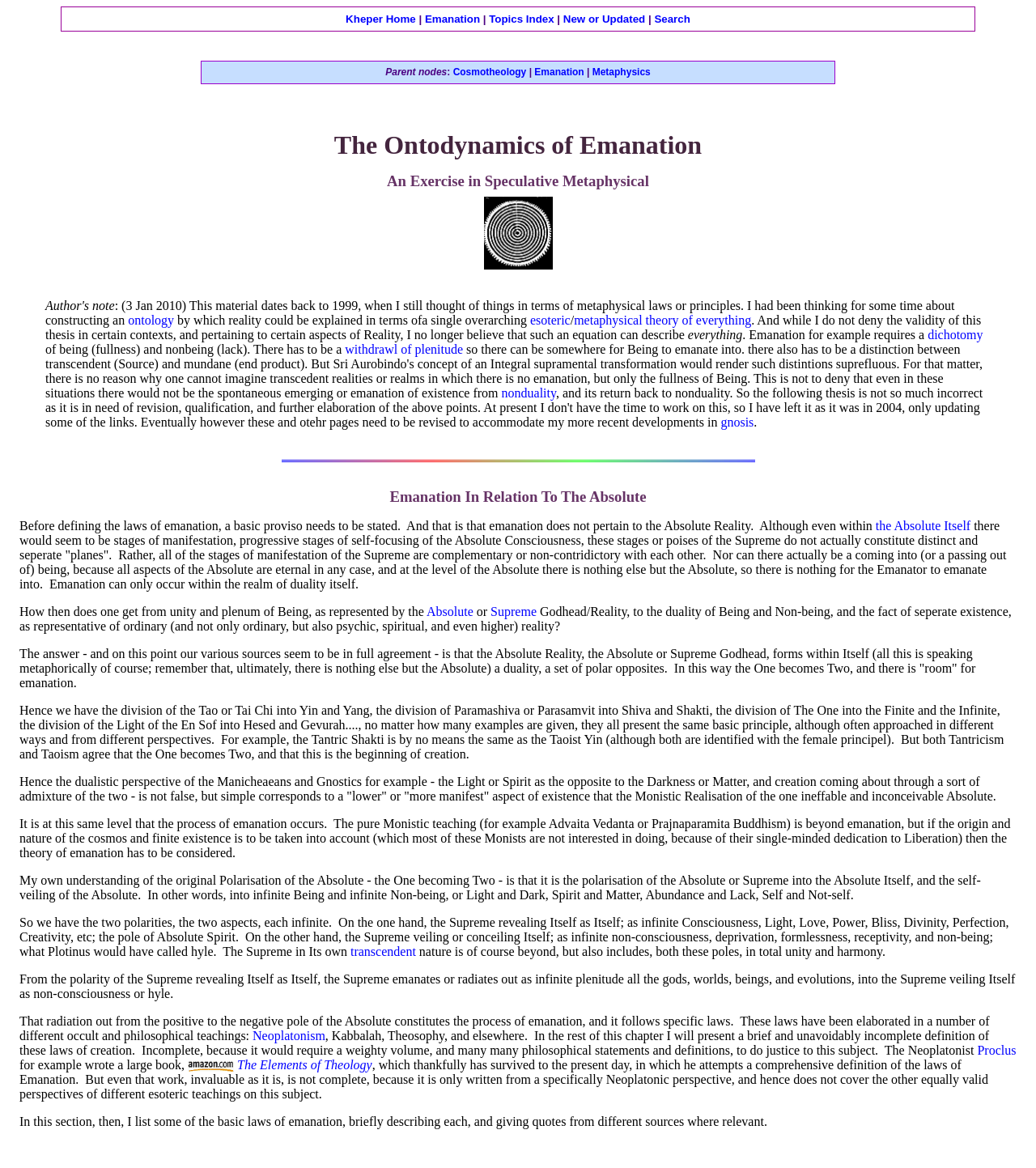Find the bounding box of the element with the following description: "the Absolute Itself". The coordinates must be four float numbers between 0 and 1, formatted as [left, top, right, bottom].

[0.845, 0.444, 0.937, 0.456]